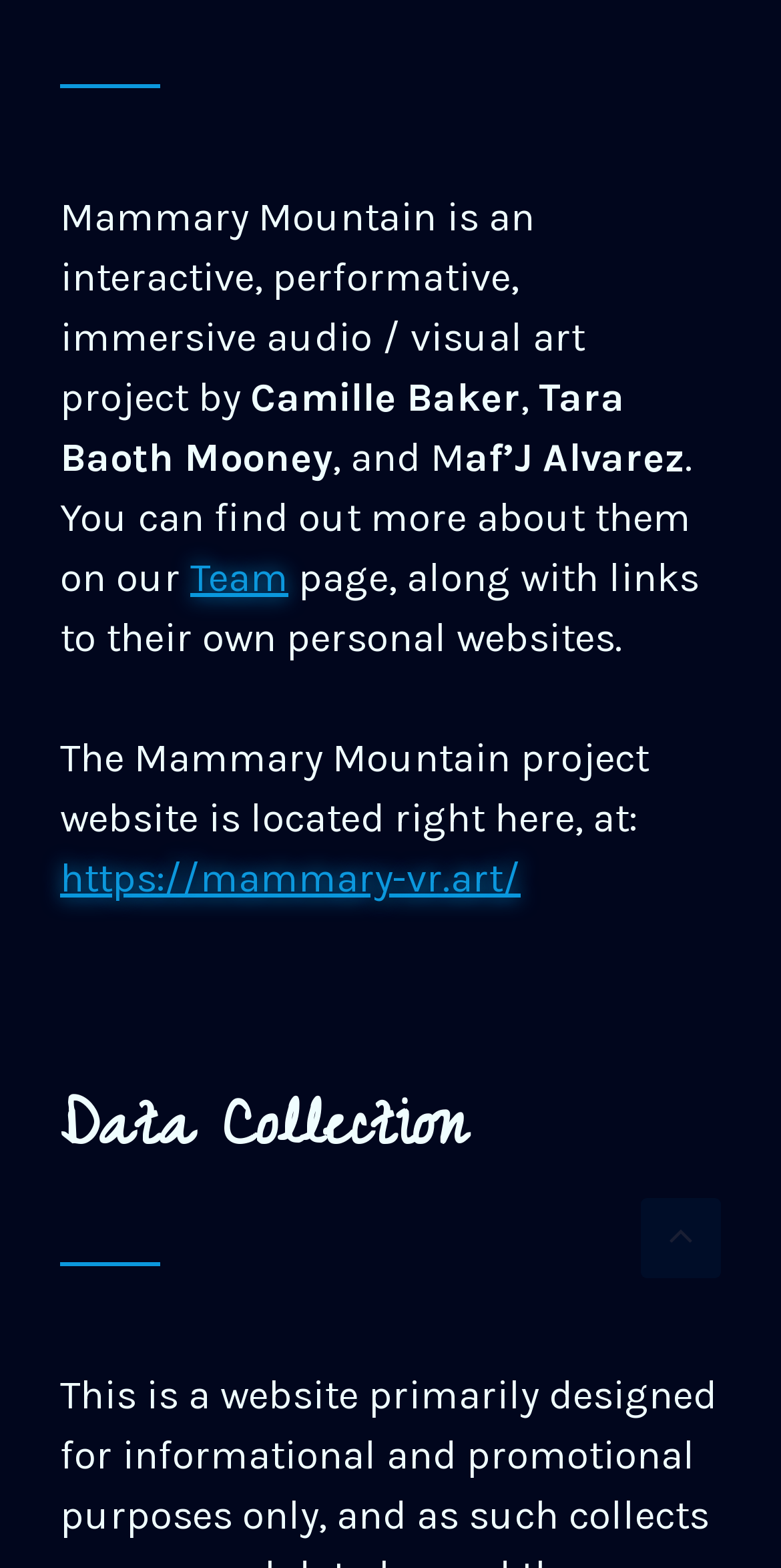What is the purpose of the link at the bottom of the webpage?
Please elaborate on the answer to the question with detailed information.

The purpose of the link at the bottom of the webpage is to scroll back to the top of the webpage. This can be inferred from the text of the link element with ID 9 which is 'Scroll back to top'.